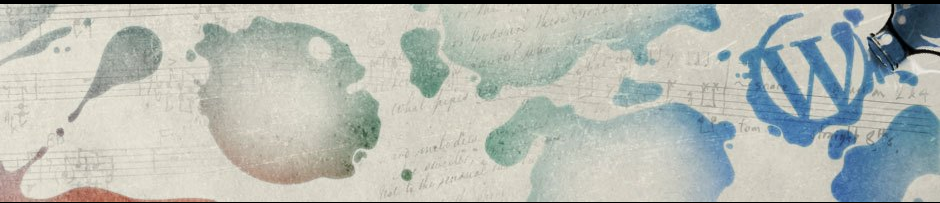What symbol is prominently displayed?
Using the information presented in the image, please offer a detailed response to the question.

The caption states that a stylized 'W' symbol, resembling the logo for WordPress, is prominently displayed in the image, hinting at a theme of digital creativity or web design.